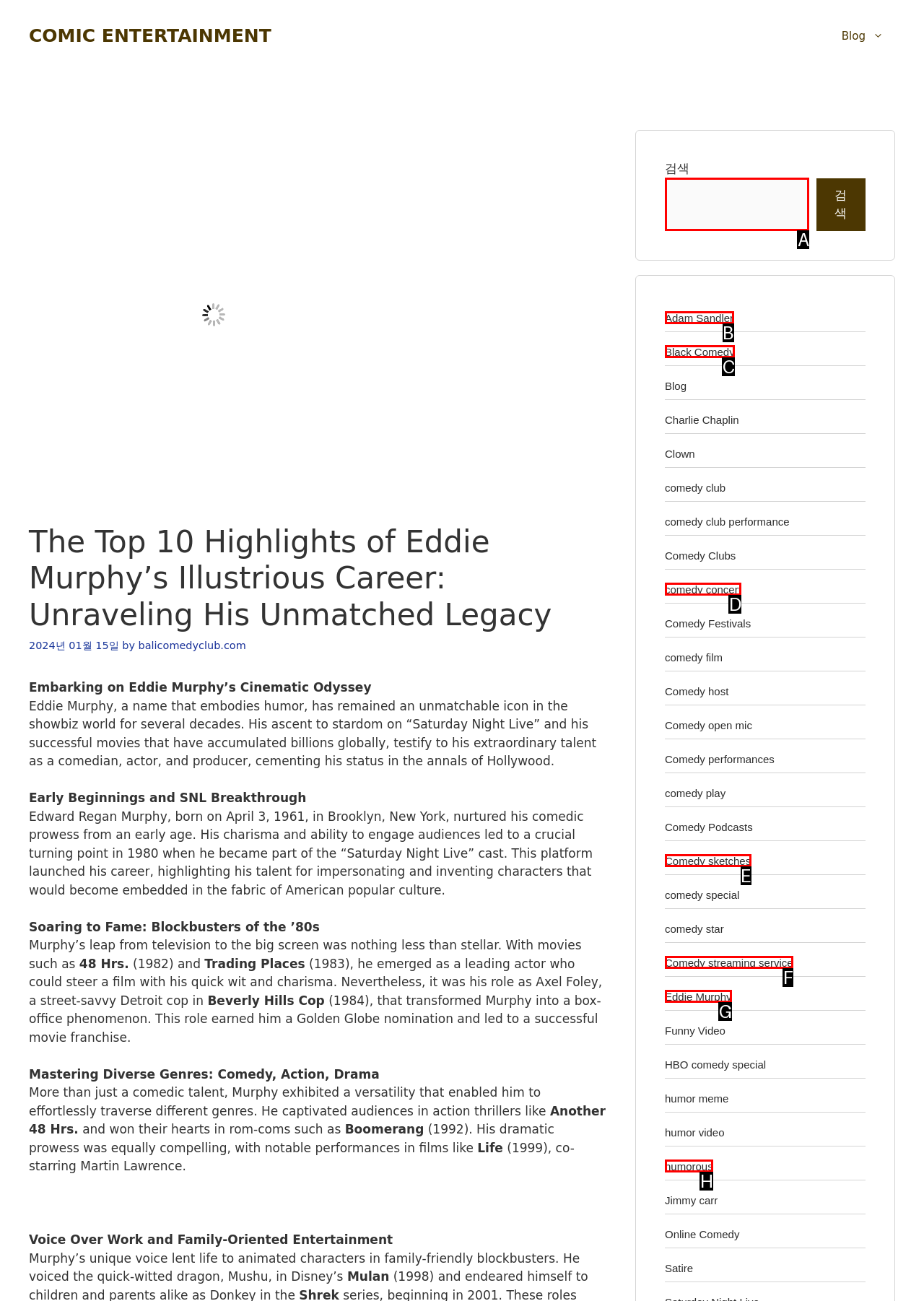Identify the letter of the UI element that fits the description: Comedy streaming service
Respond with the letter of the option directly.

F